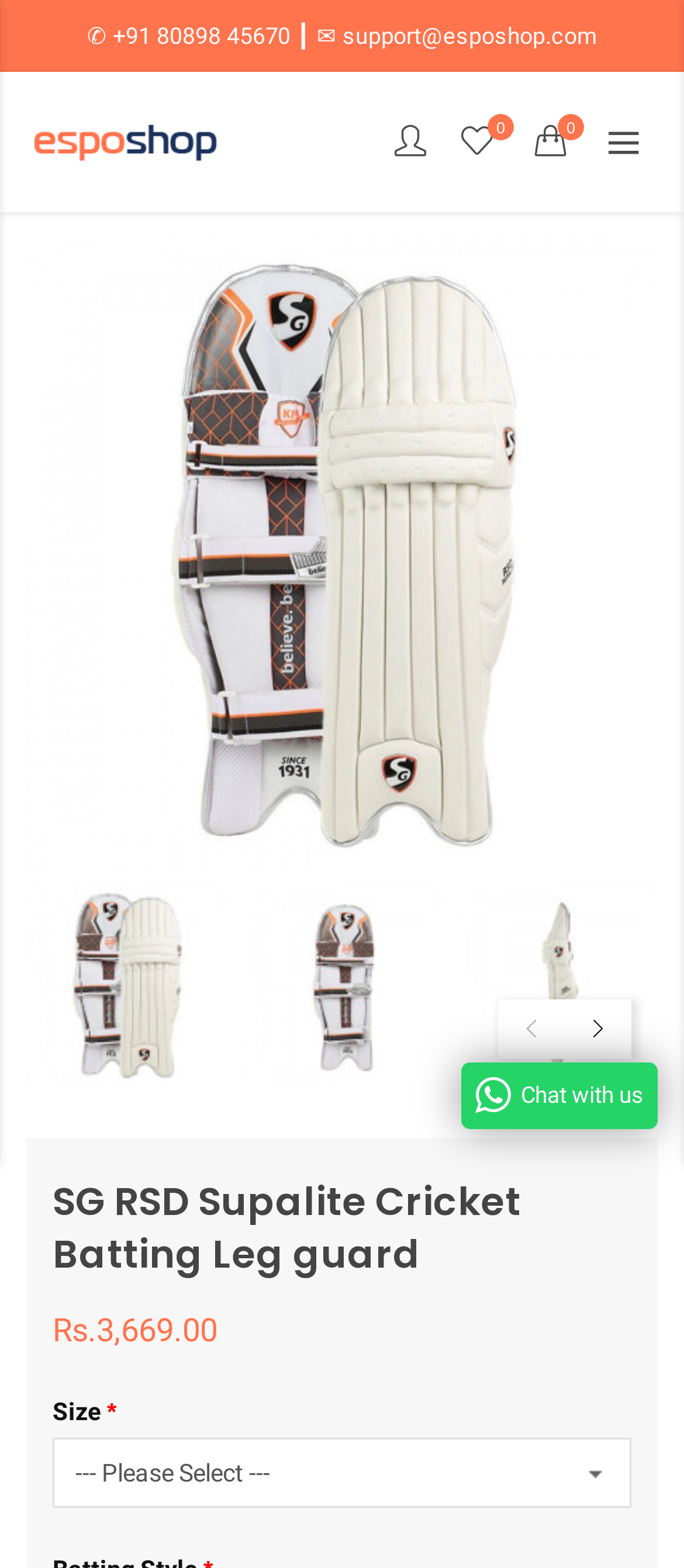Offer a comprehensive description of the webpage’s content and structure.

The webpage is about the SG RSD Supalite Cricket Batting Leg guard product on the Esposhop website. At the top, there is a contact information section with a phone number and email address. Below that, there is a navigation section with links to the Esposhop website and several social media icons.

The main product section is located in the middle of the page, featuring a large image of the SG RSD Supalite Cricket Batting Leg guard. The product name is written in a large font above the image. Below the image, there is a price tag of Rs.3,669.00.

On the right side of the product section, there is a filter or sorting option with three identical options, each featuring the product name and image. Below that, there is a "Size" dropdown menu.

At the bottom of the page, there is a "Chat with us" link.